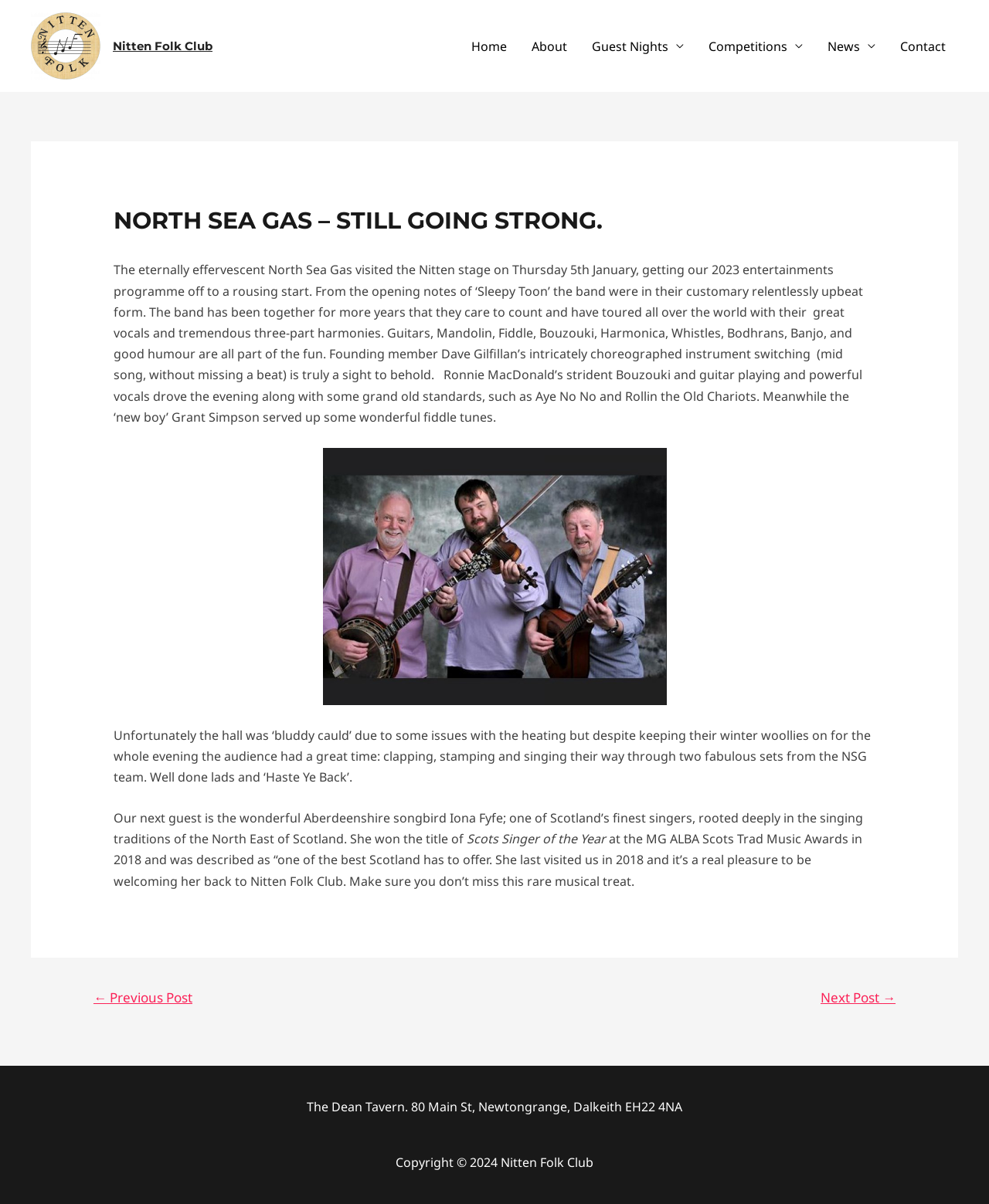Please locate the bounding box coordinates of the element that should be clicked to complete the given instruction: "Read the next post".

[0.81, 0.817, 0.926, 0.843]